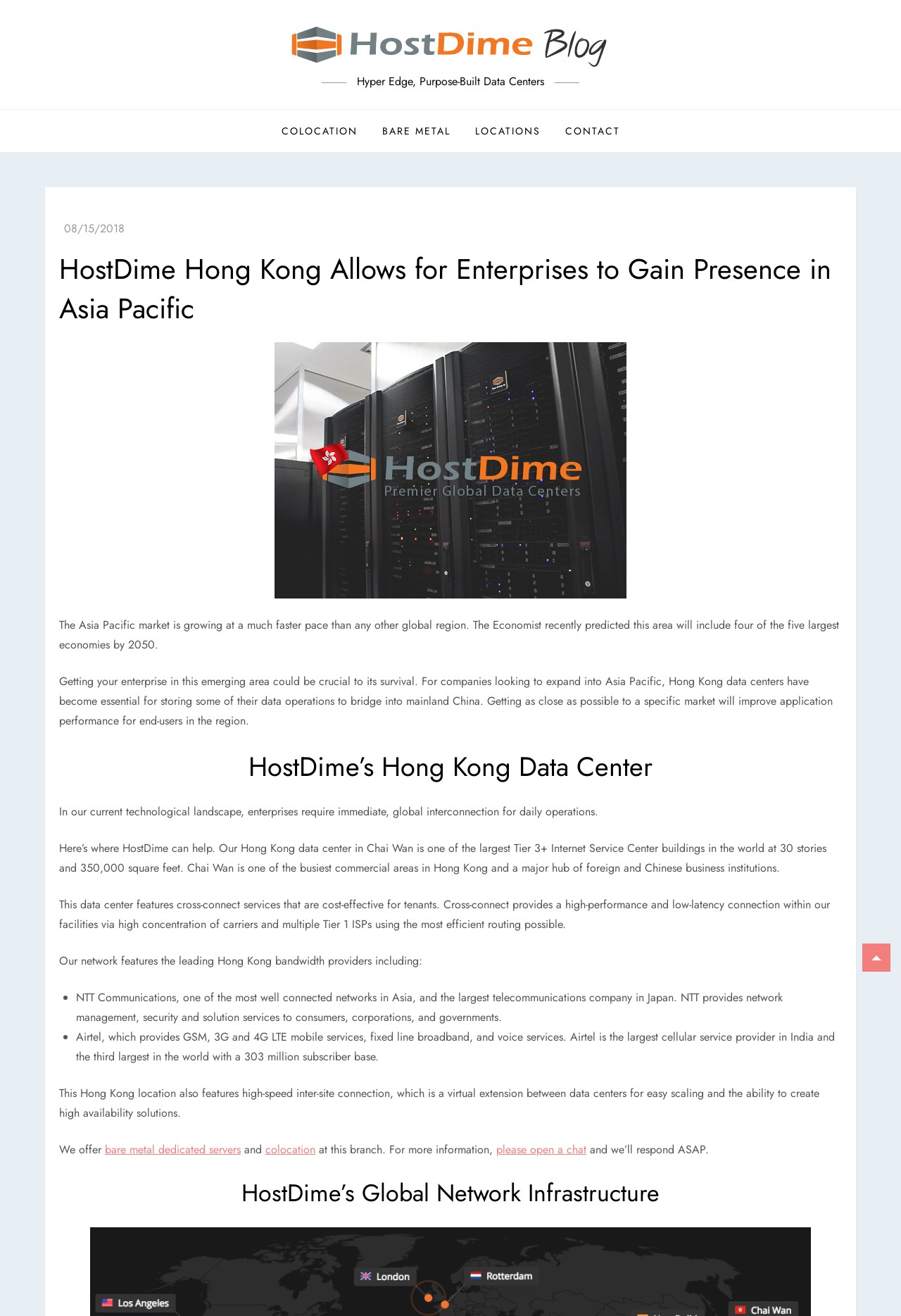Give a short answer to this question using one word or a phrase:
What is the name of the largest telecommunications company in Japan?

NTT Communications